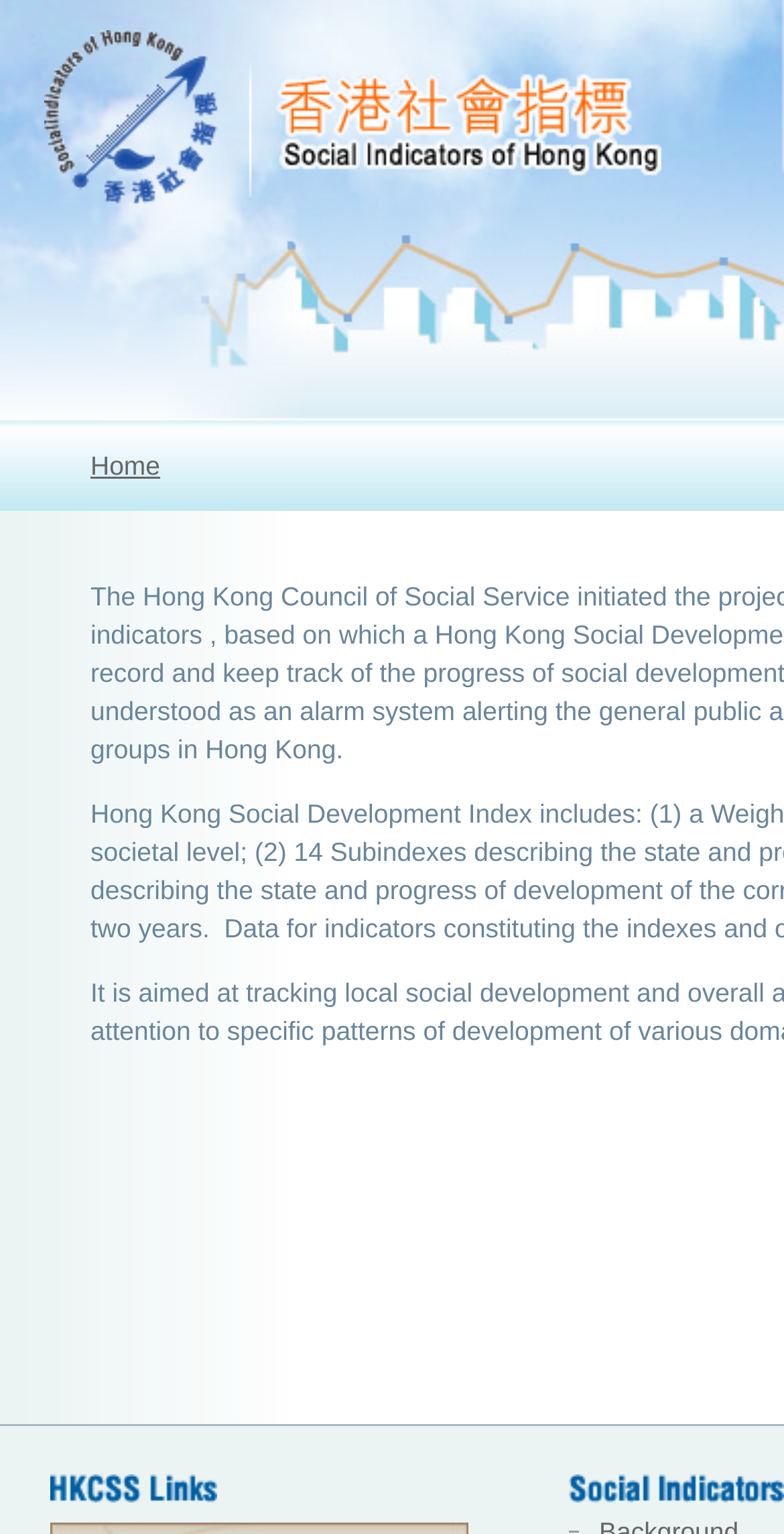Find the bounding box coordinates corresponding to the UI element with the description: "Home". The coordinates should be formatted as [left, top, right, bottom], with values as floats between 0 and 1.

[0.115, 0.294, 0.204, 0.313]